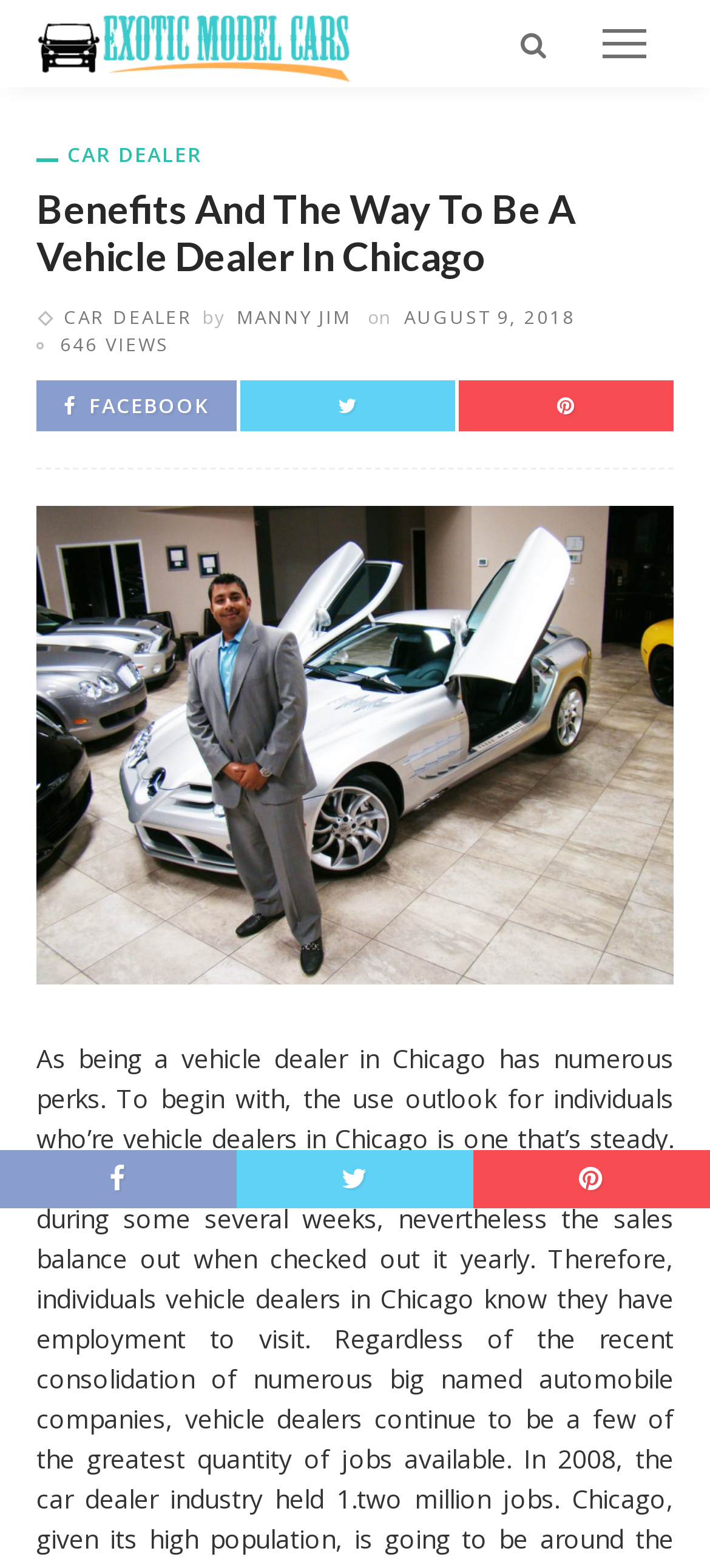What are the social media platforms available on the webpage?
Answer the question with a thorough and detailed explanation.

The social media platforms available on the webpage are FACEBOOK, which is represented by the icon '', along with two other platforms represented by the icons '' and ''.